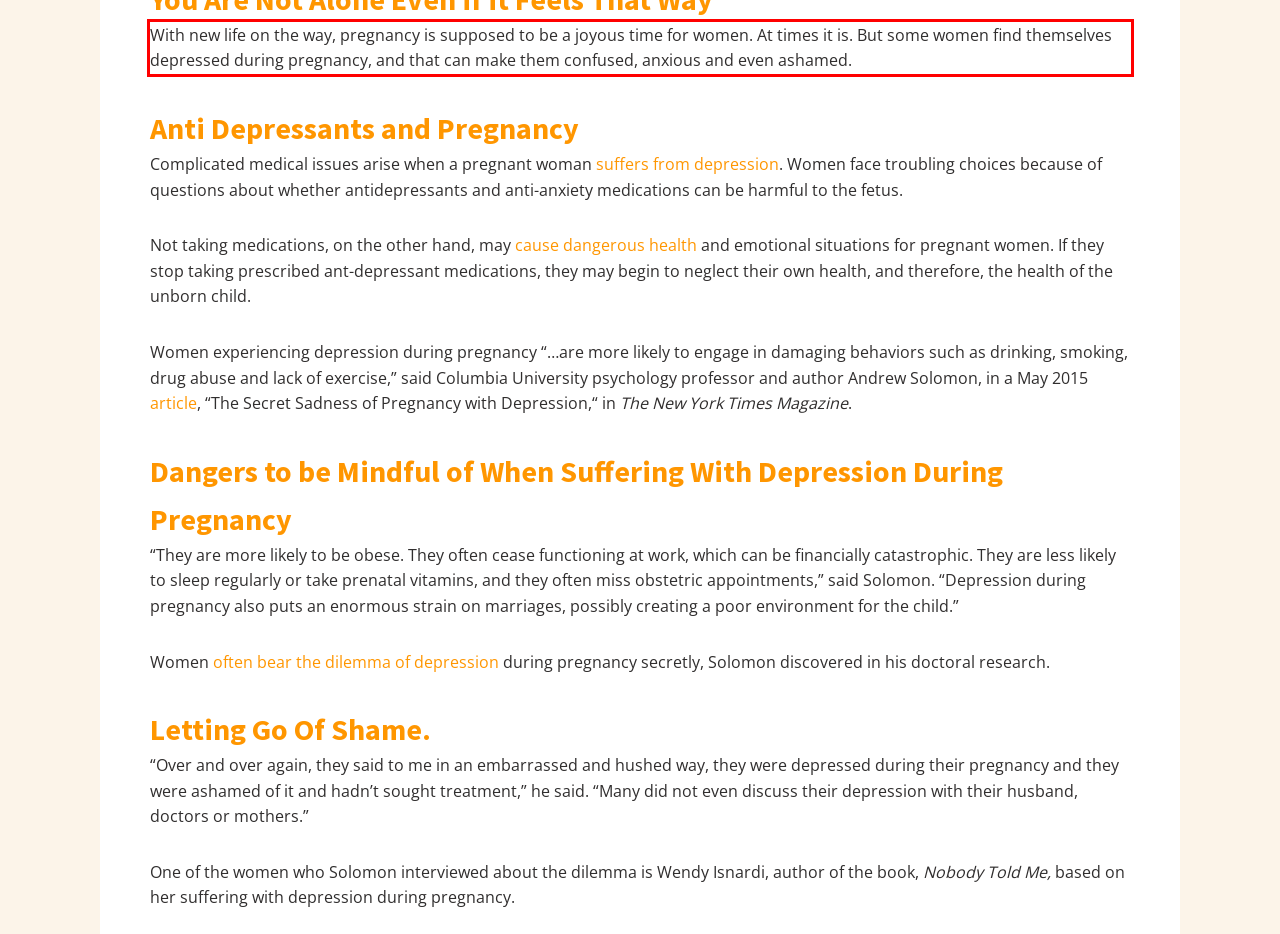Please identify and extract the text from the UI element that is surrounded by a red bounding box in the provided webpage screenshot.

With new life on the way, pregnancy is supposed to be a joyous time for women. At times it is. But some women find themselves depressed during pregnancy, and that can make them confused, anxious and even ashamed.